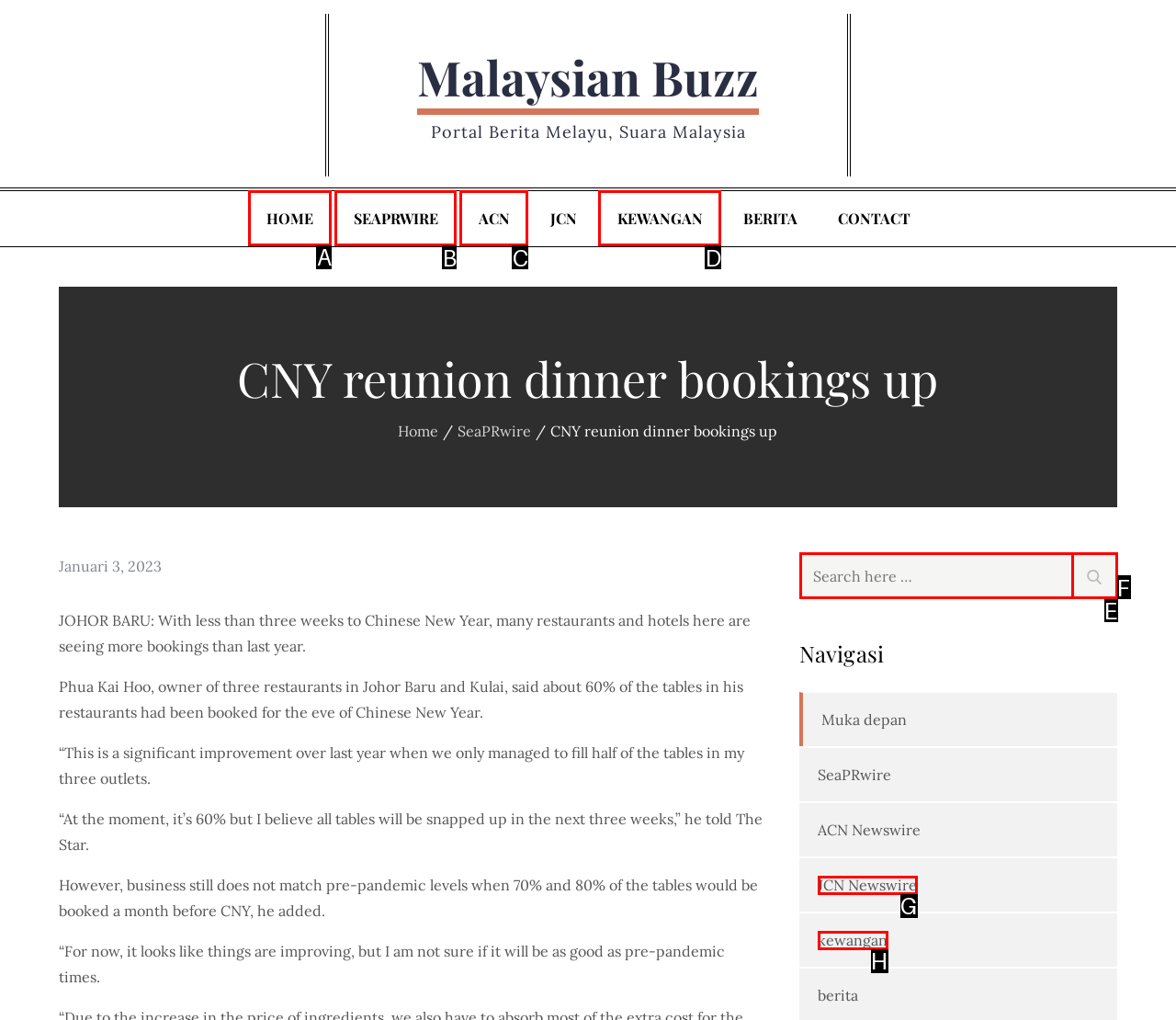Point out the correct UI element to click to carry out this instruction: Search using the search icon
Answer with the letter of the chosen option from the provided choices directly.

None